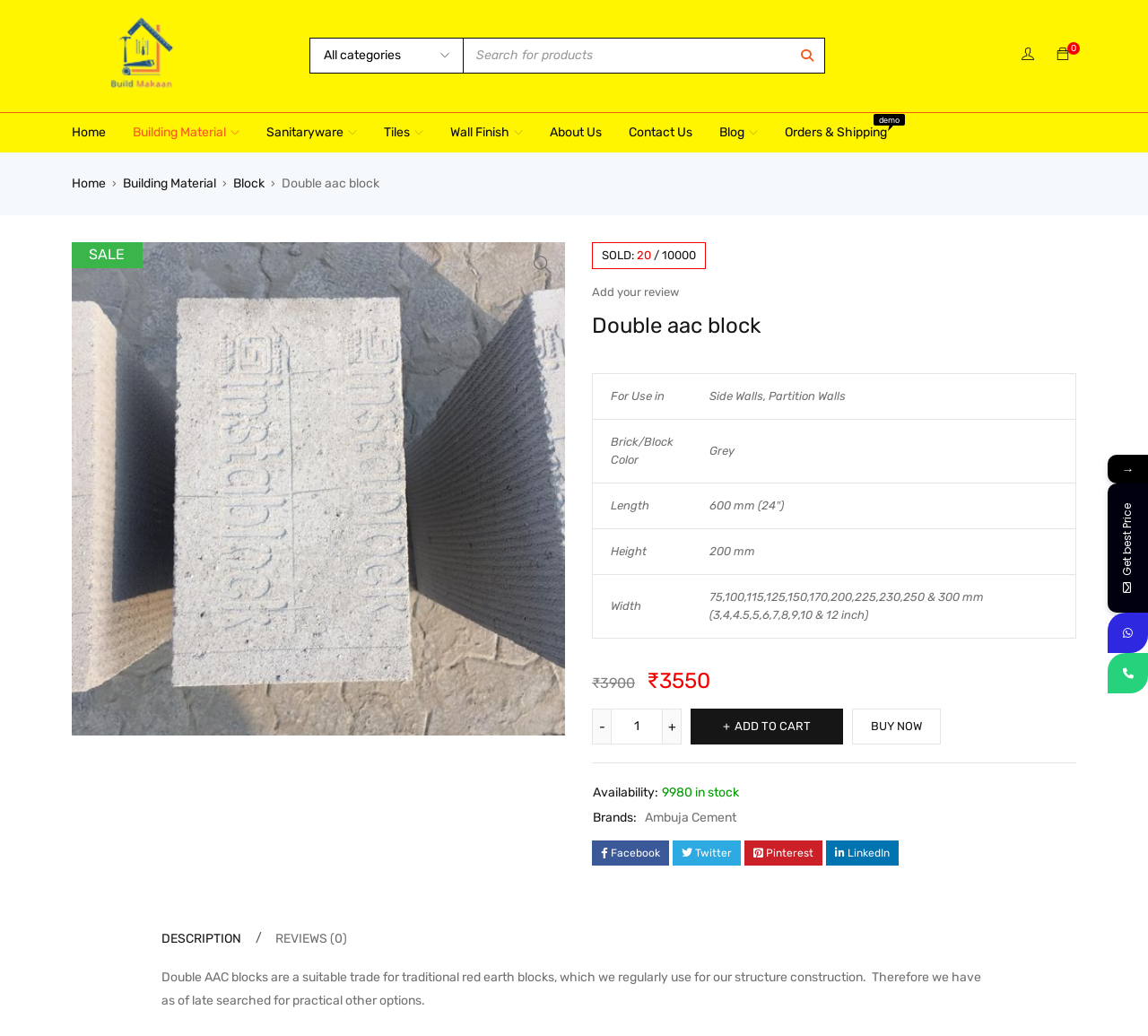Give a one-word or one-phrase response to the question:
What is the product name?

Double aac block